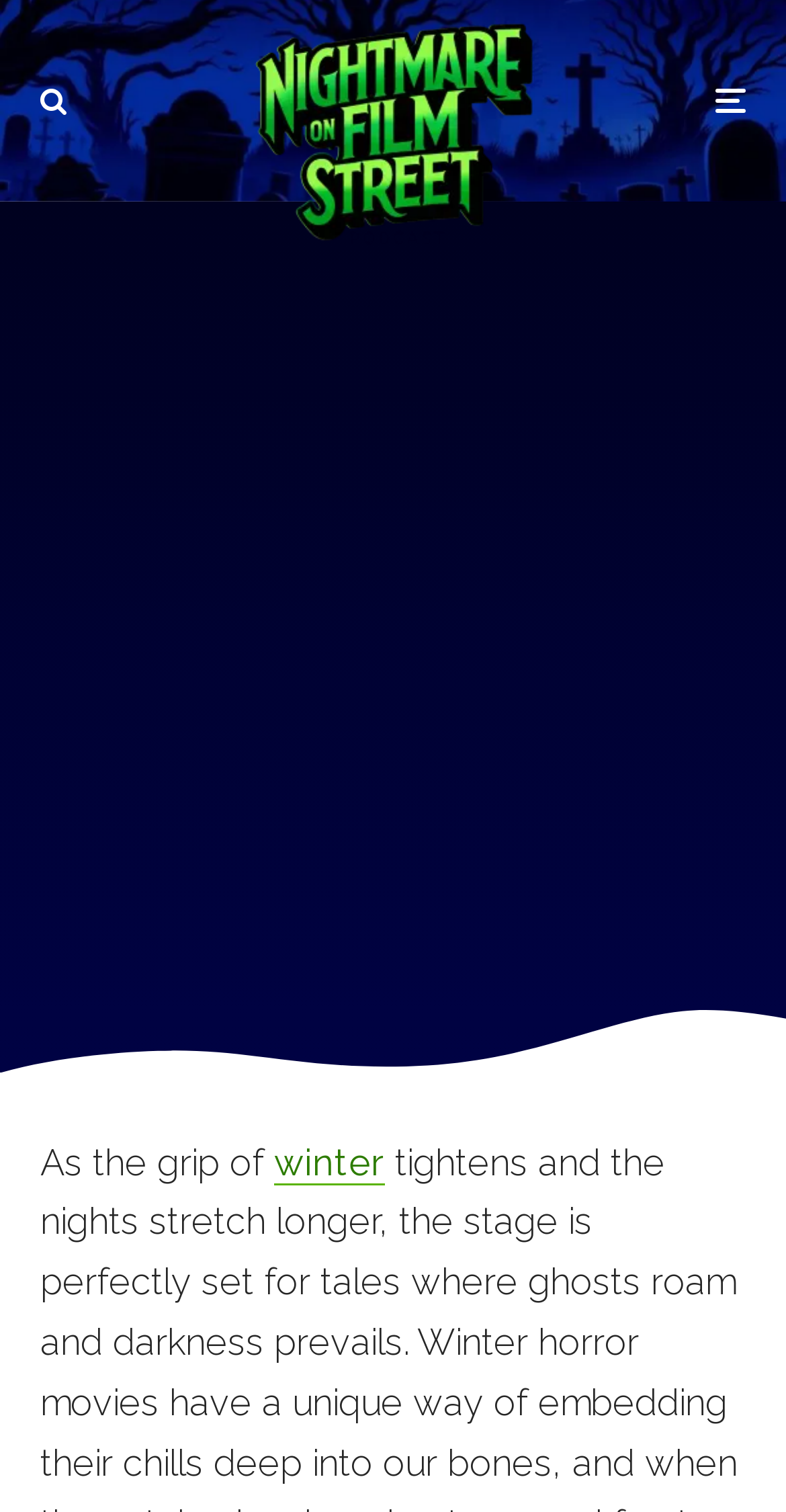When was the article published?
Provide a detailed answer to the question using information from the image.

I found the publication date by looking at the time element with the text 'December 15, 2023' which is likely to be the publication date of the article.